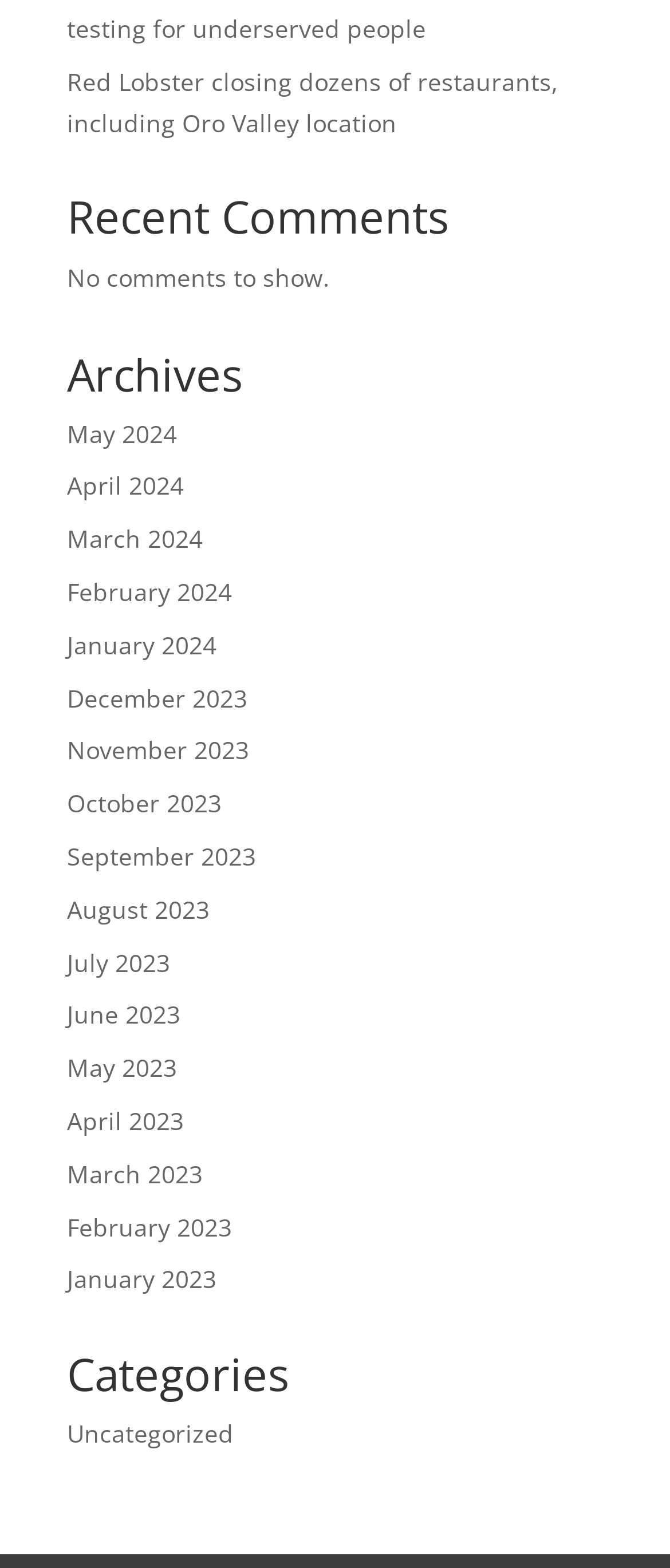Specify the bounding box coordinates of the region I need to click to perform the following instruction: "go to May 2024 archives". The coordinates must be four float numbers in the range of 0 to 1, i.e., [left, top, right, bottom].

[0.1, 0.266, 0.264, 0.287]